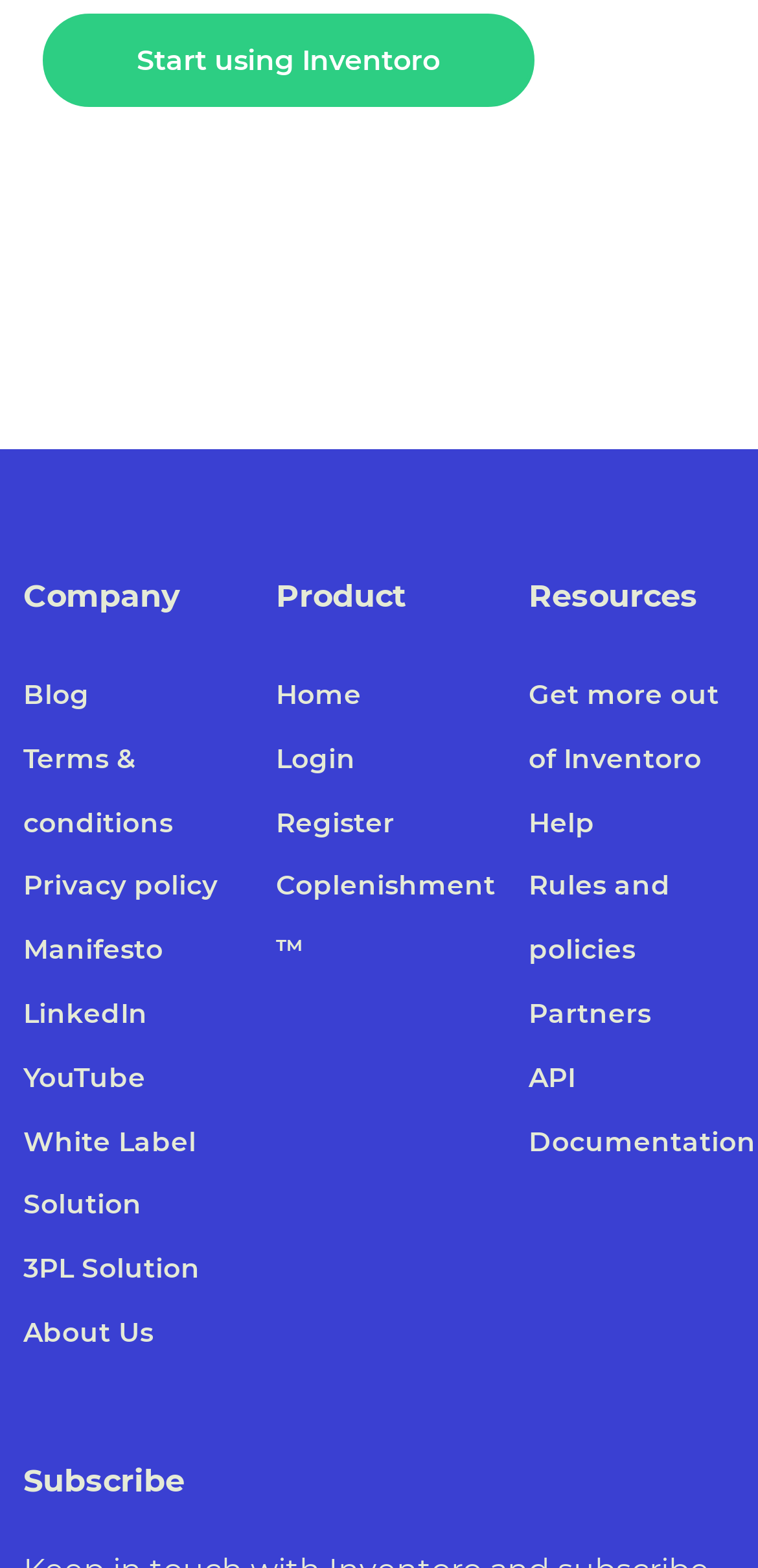Identify the bounding box coordinates of the part that should be clicked to carry out this instruction: "Visit the blog".

[0.031, 0.433, 0.118, 0.453]